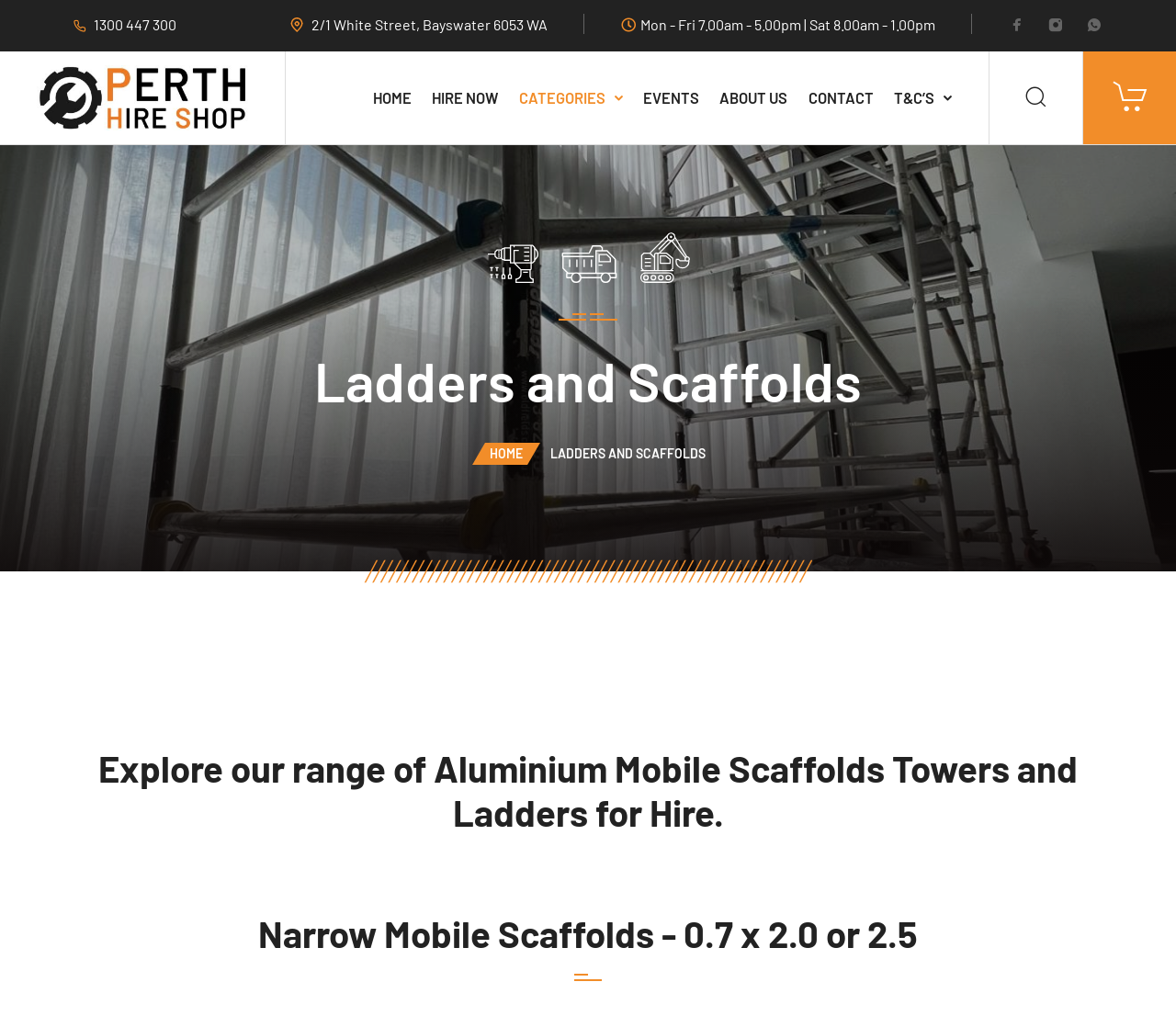Please provide the bounding box coordinates in the format (top-left x, top-left y, bottom-right x, bottom-right y). Remember, all values are floating point numbers between 0 and 1. What is the bounding box coordinate of the region described as: Categories

[0.441, 0.05, 0.529, 0.14]